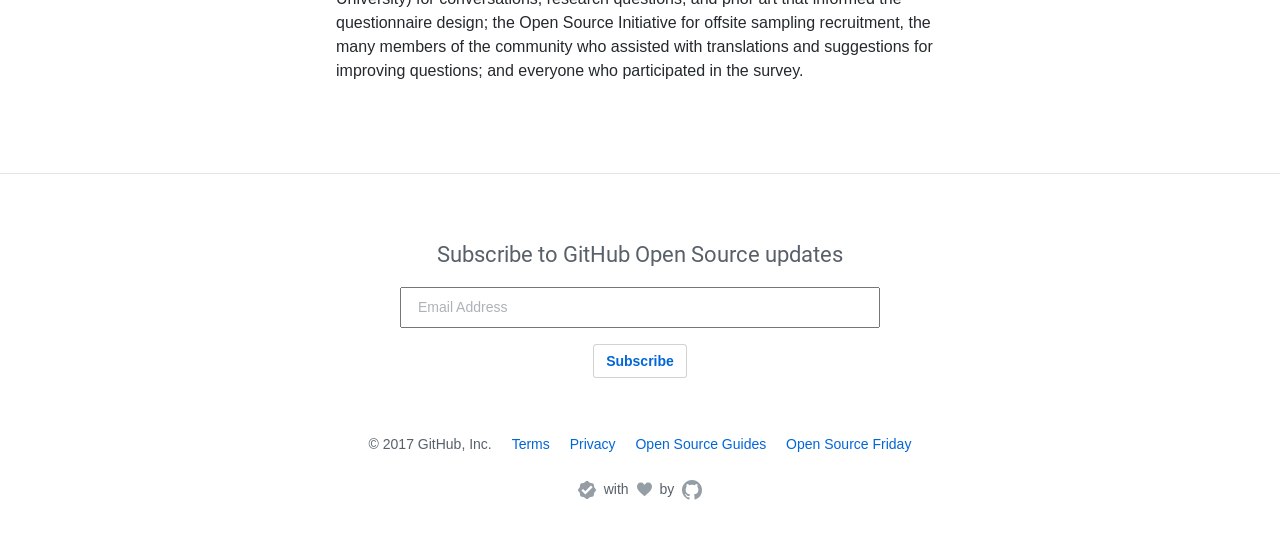What is the name of the company that owns the webpage?
Please answer using one word or phrase, based on the screenshot.

GitHub, Inc.